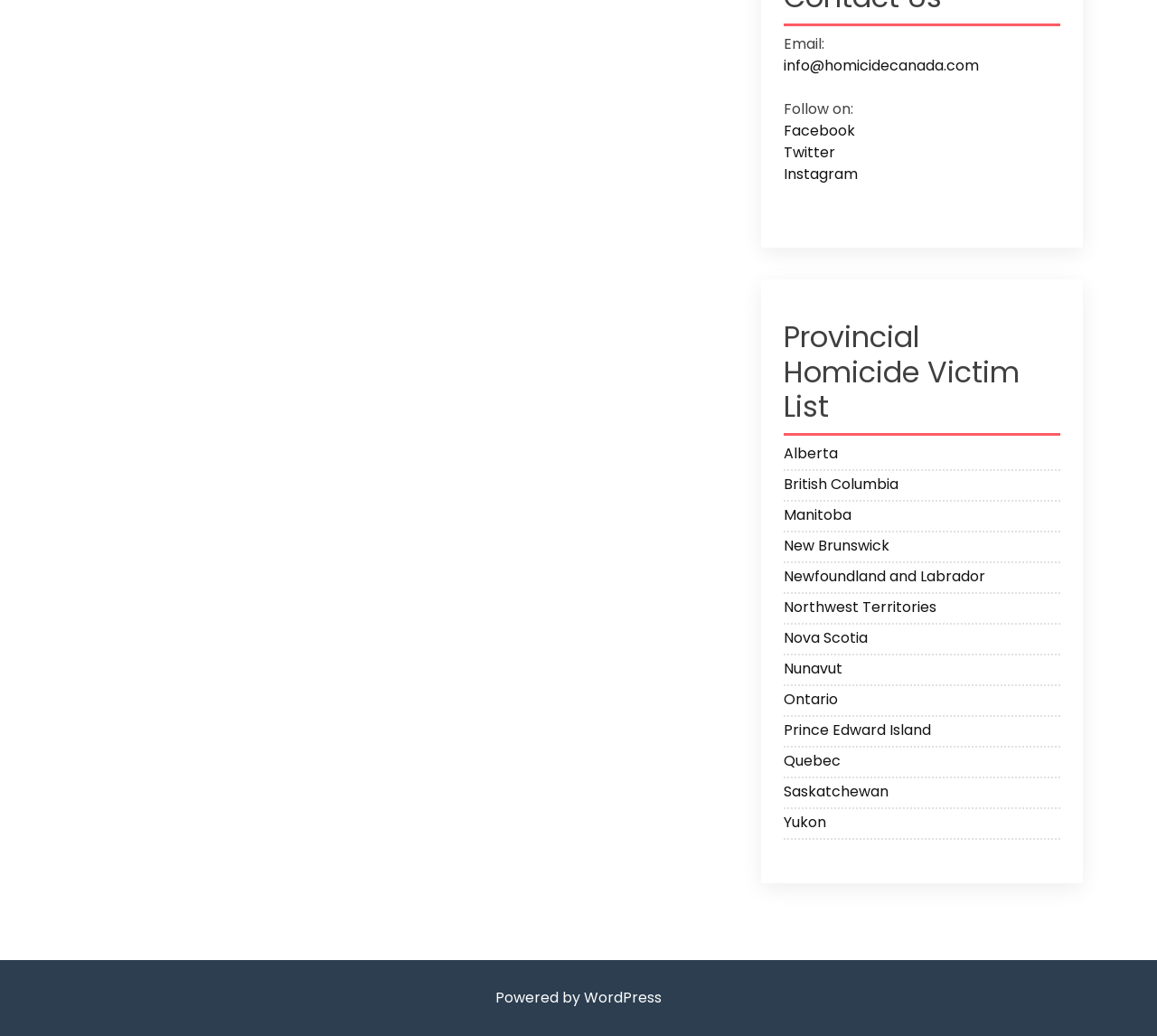How many social media platforms are listed?
Offer a detailed and exhaustive answer to the question.

I counted the number of links under the 'Follow on:' label, and there are 3 social media platforms listed, namely Facebook, Twitter, and Instagram.